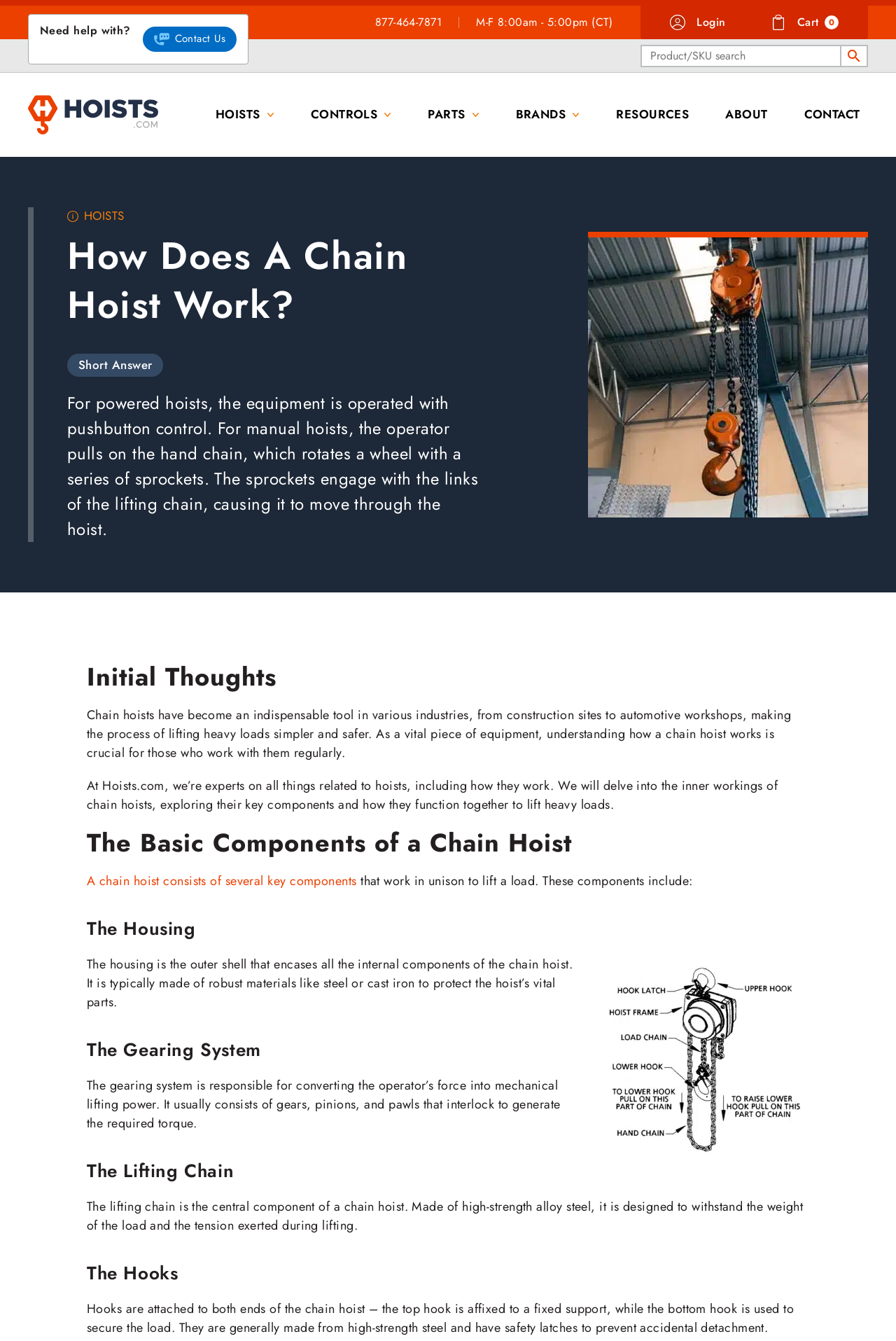What is the material of the lifting chain?
Using the image, answer in one word or phrase.

High-strength alloy steel